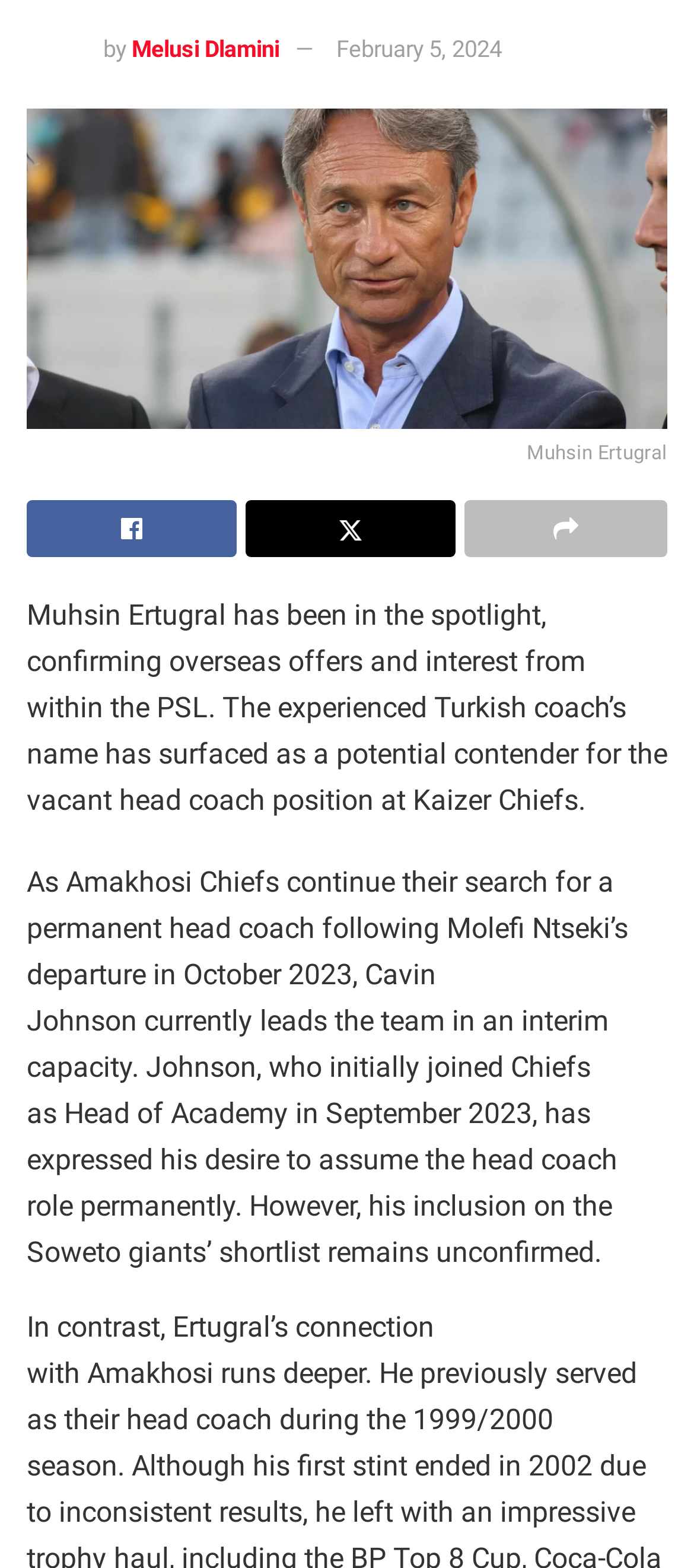Provide the bounding box coordinates for the UI element described in this sentence: "Share on Facebook". The coordinates should be four float values between 0 and 1, i.e., [left, top, right, bottom].

[0.038, 0.319, 0.341, 0.355]